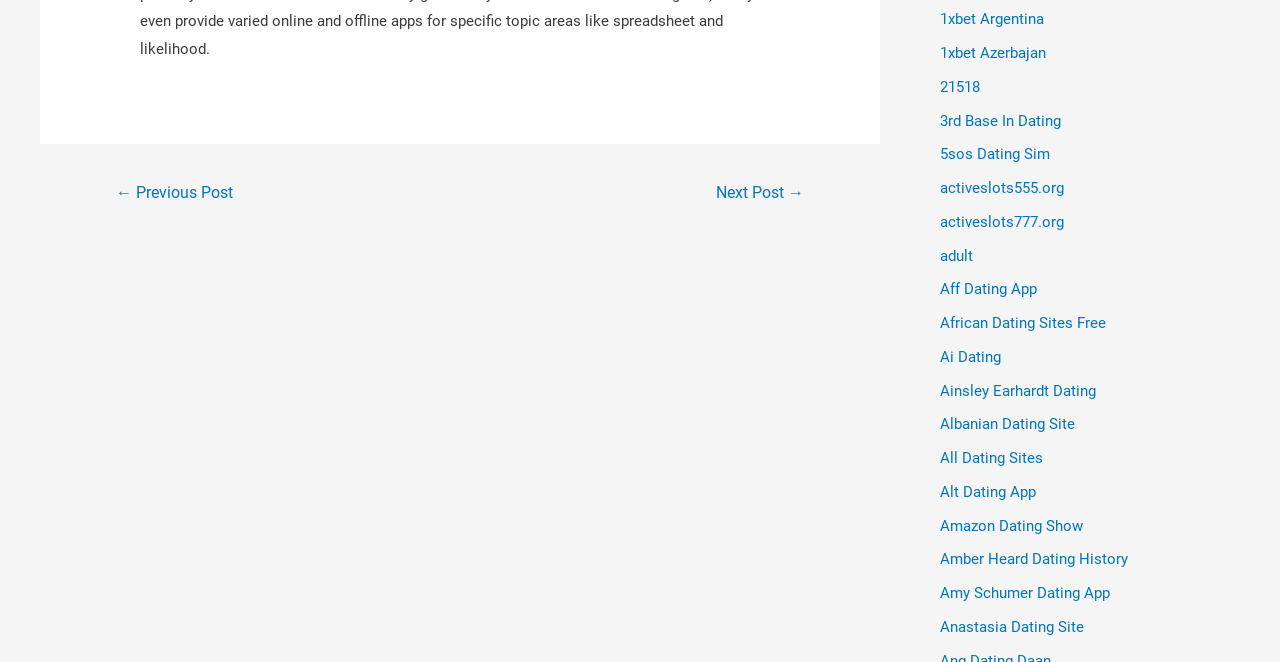Identify the bounding box coordinates of the element that should be clicked to fulfill this task: "Contact us". The coordinates should be provided as four float numbers between 0 and 1, i.e., [left, top, right, bottom].

None